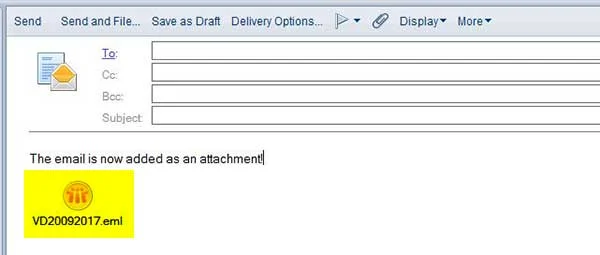Detail everything you observe in the image.

The image depicts an email interface illustrating the attachment of an email file named "VD20092017.eml." The attachment is prominently highlighted with a yellow background, accompanied by an icon suggesting its type, indicating that it is an email file in the .eml format. Above the attachment, there are empty fields for the recipient's address, CC, BCC, and subject, indicating that this is a draft email where the user can compose their message. A message at the bottom of the interface confirms that the email has been added as an attachment, enhancing user clarity during the email composition process. The interface is functional and user-friendly, suitable for efficient email management.